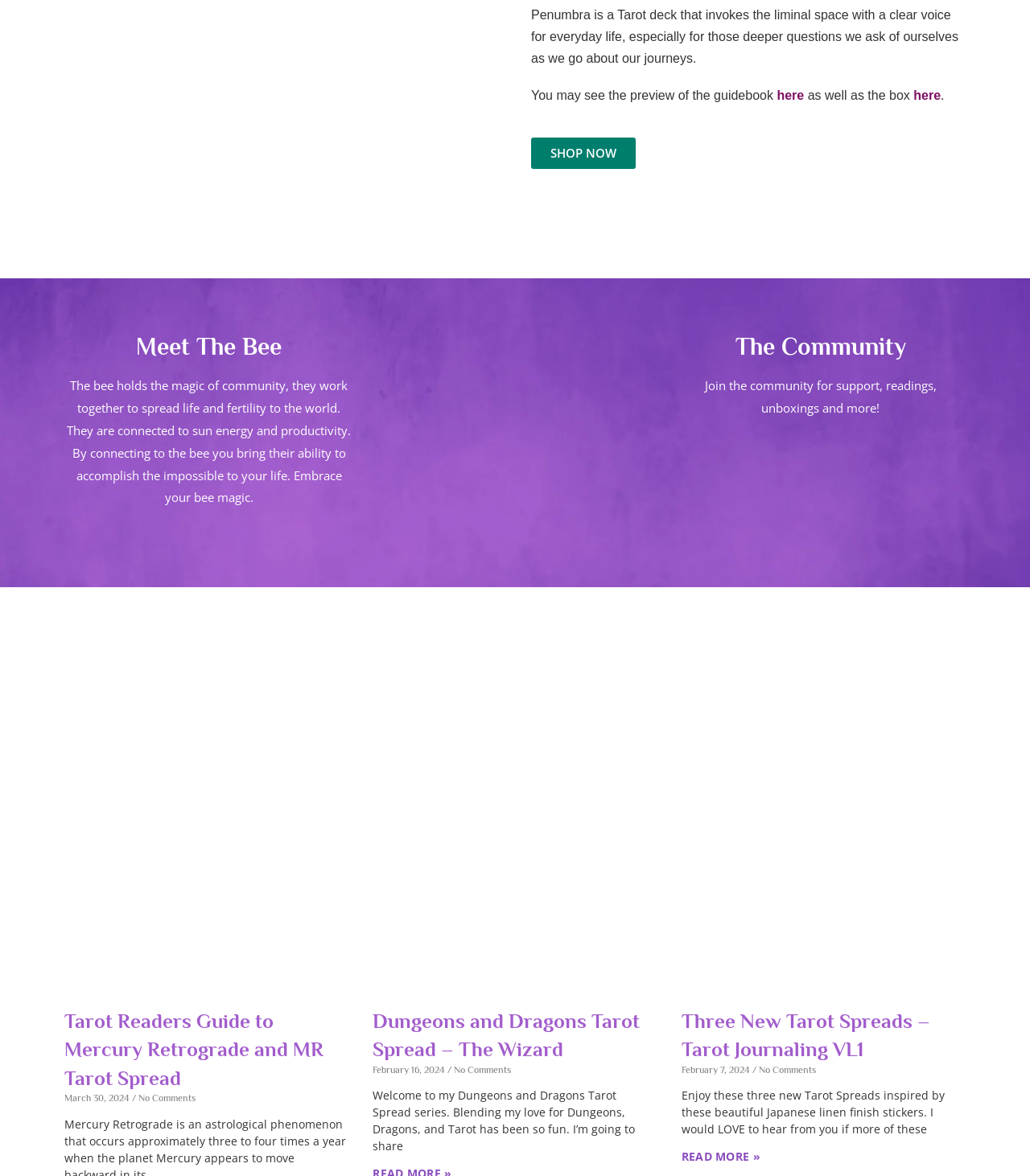Locate the bounding box coordinates of the area where you should click to accomplish the instruction: "Explore 'Dungeons and Dragons Tarot Spread – The Wizard'".

[0.362, 0.858, 0.621, 0.902]